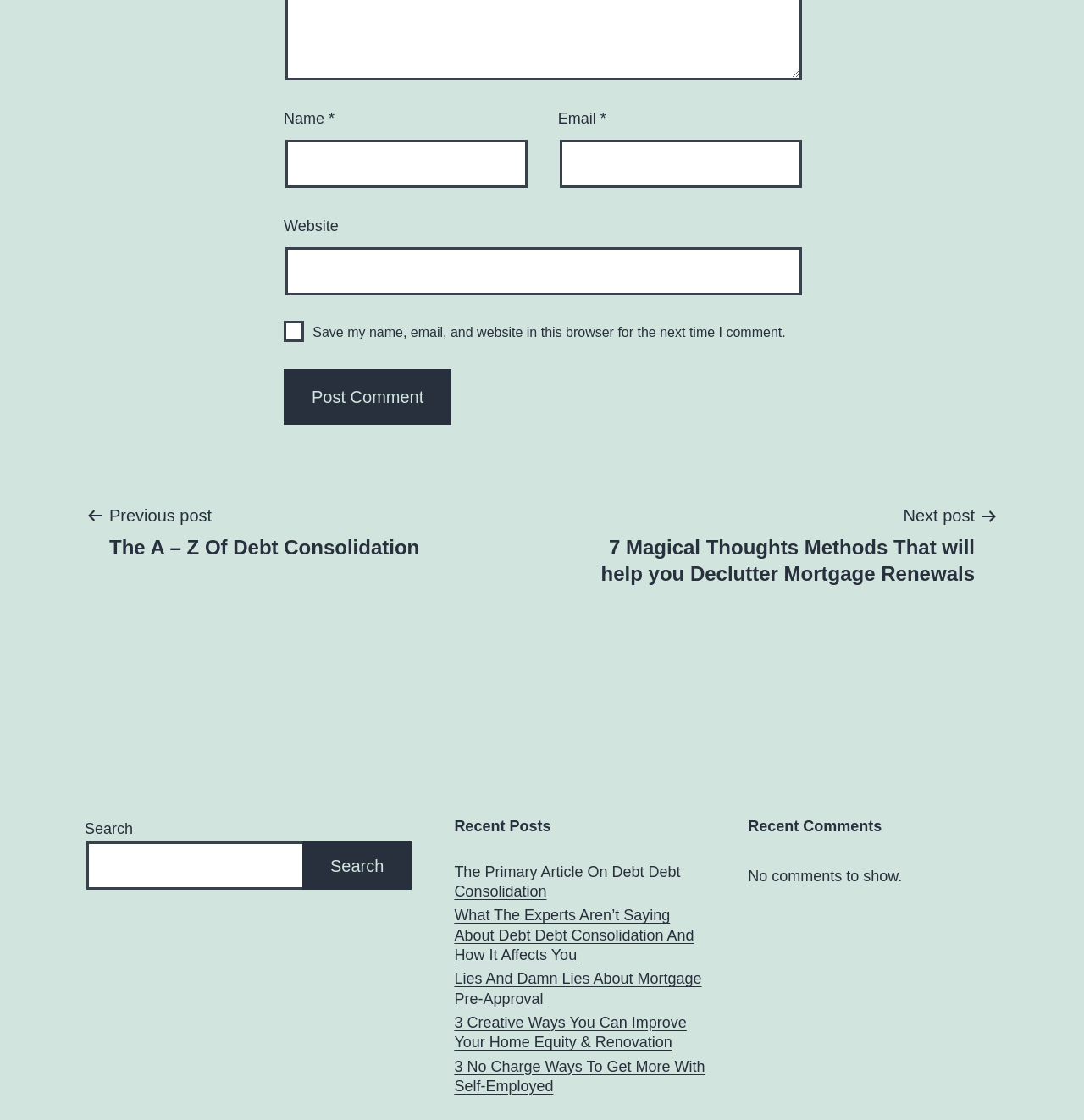Locate the UI element that matches the description Database Ops in the webpage screenshot. Return the bounding box coordinates in the format (top-left x, top-left y, bottom-right x, bottom-right y), with values ranging from 0 to 1.

None